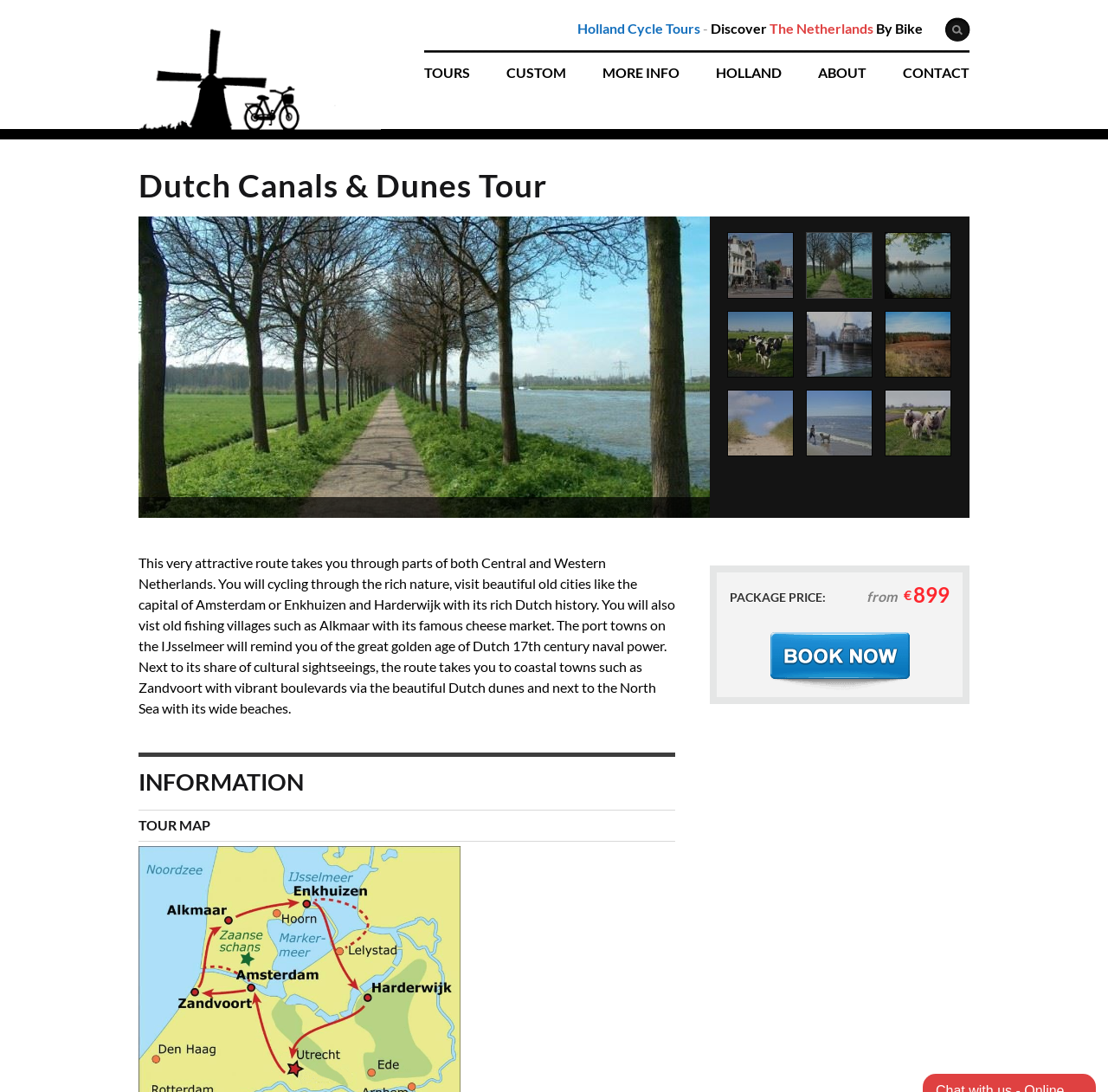Please identify the bounding box coordinates of the area I need to click to accomplish the following instruction: "View the 'Dutch Canals & Dunes Tour' information".

[0.125, 0.152, 0.875, 0.191]